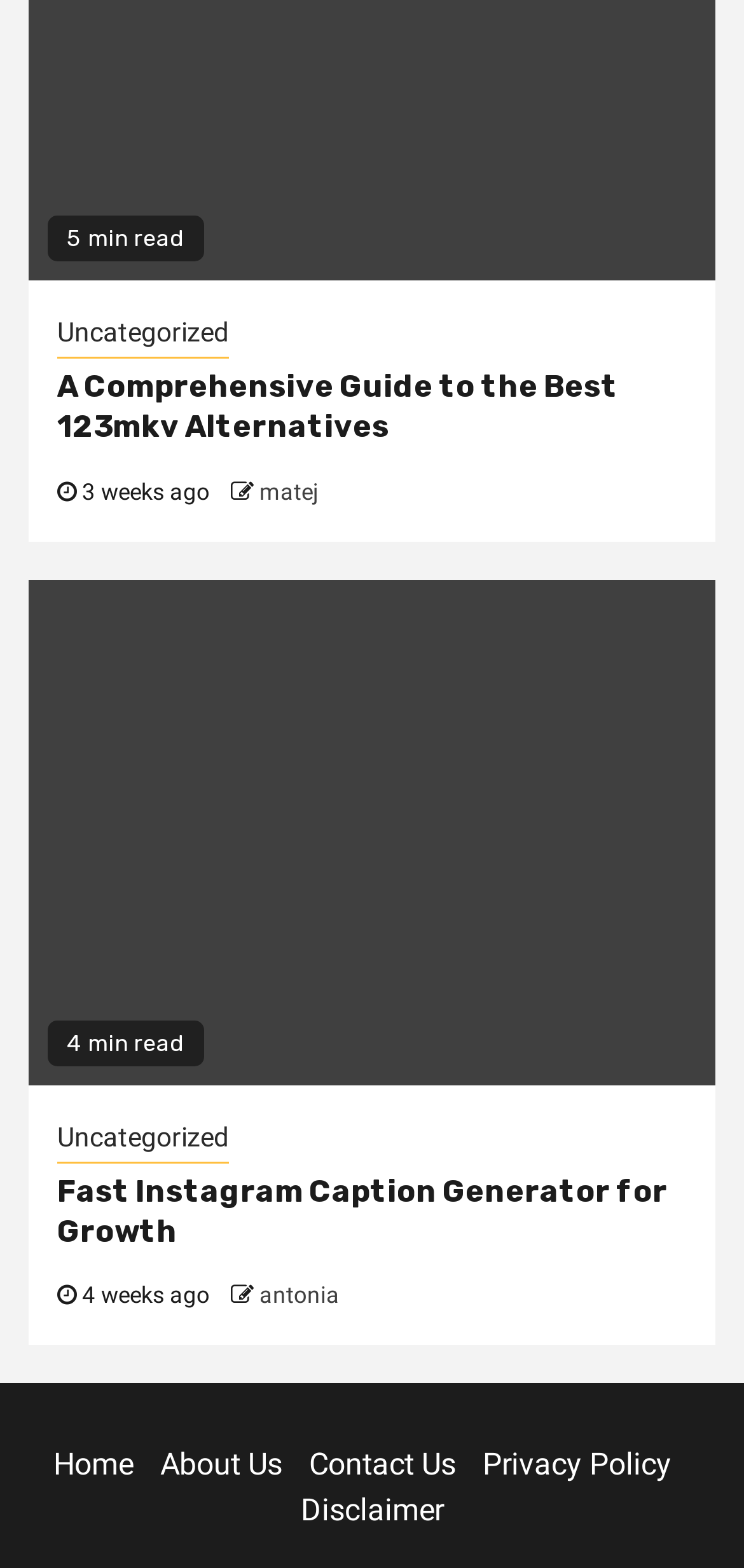Analyze the image and provide a detailed answer to the question: How many navigation links are at the bottom of the webpage?

The navigation links at the bottom of the webpage can be found in the link elements with the texts 'Home', 'About Us', 'Contact Us', 'Privacy Policy', and 'Disclaimer', indicating that there are 5 navigation links at the bottom of the webpage.